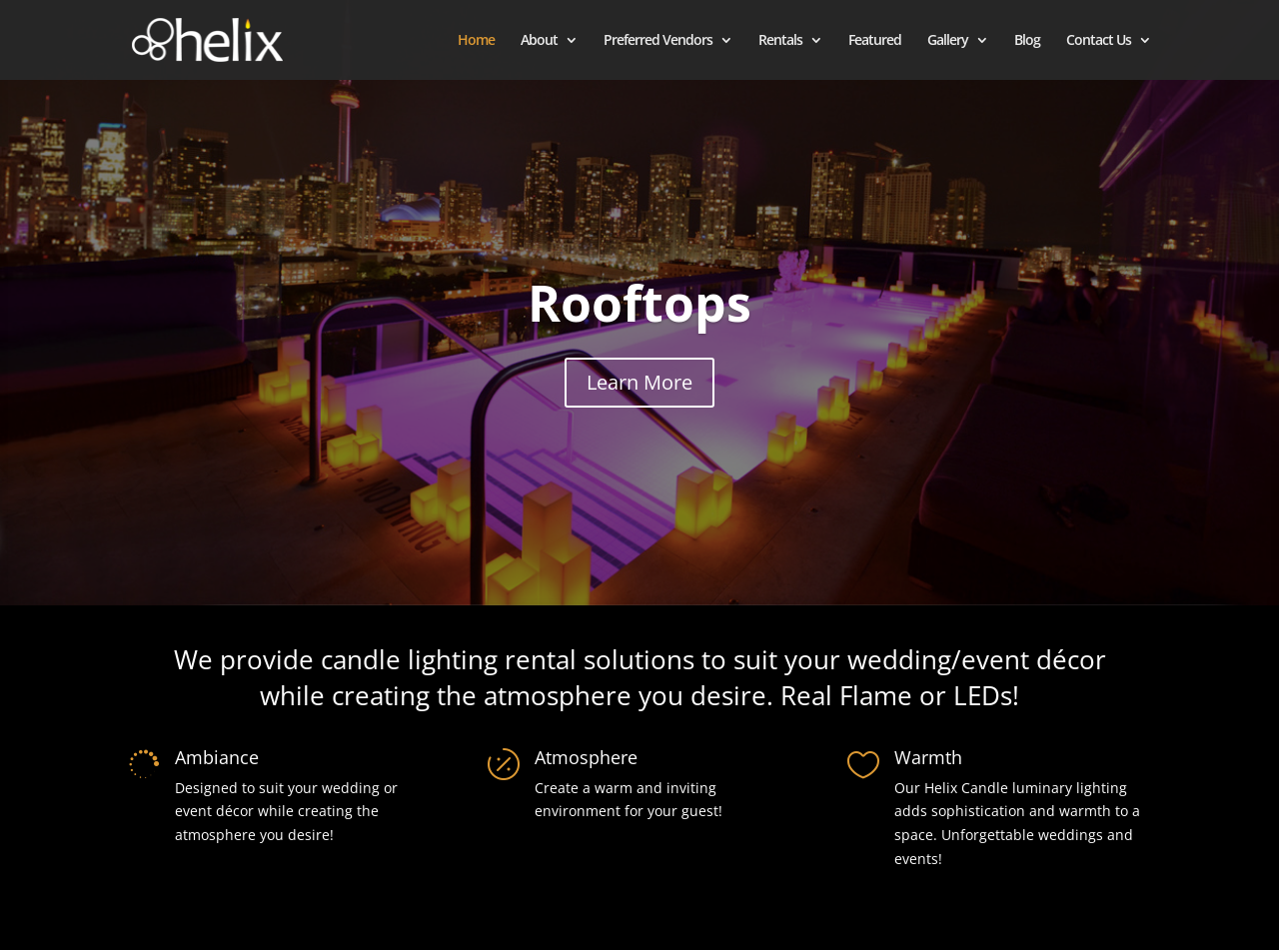Find the bounding box coordinates of the clickable area that will achieve the following instruction: "Click on View More".

[0.445, 0.4, 0.555, 0.453]